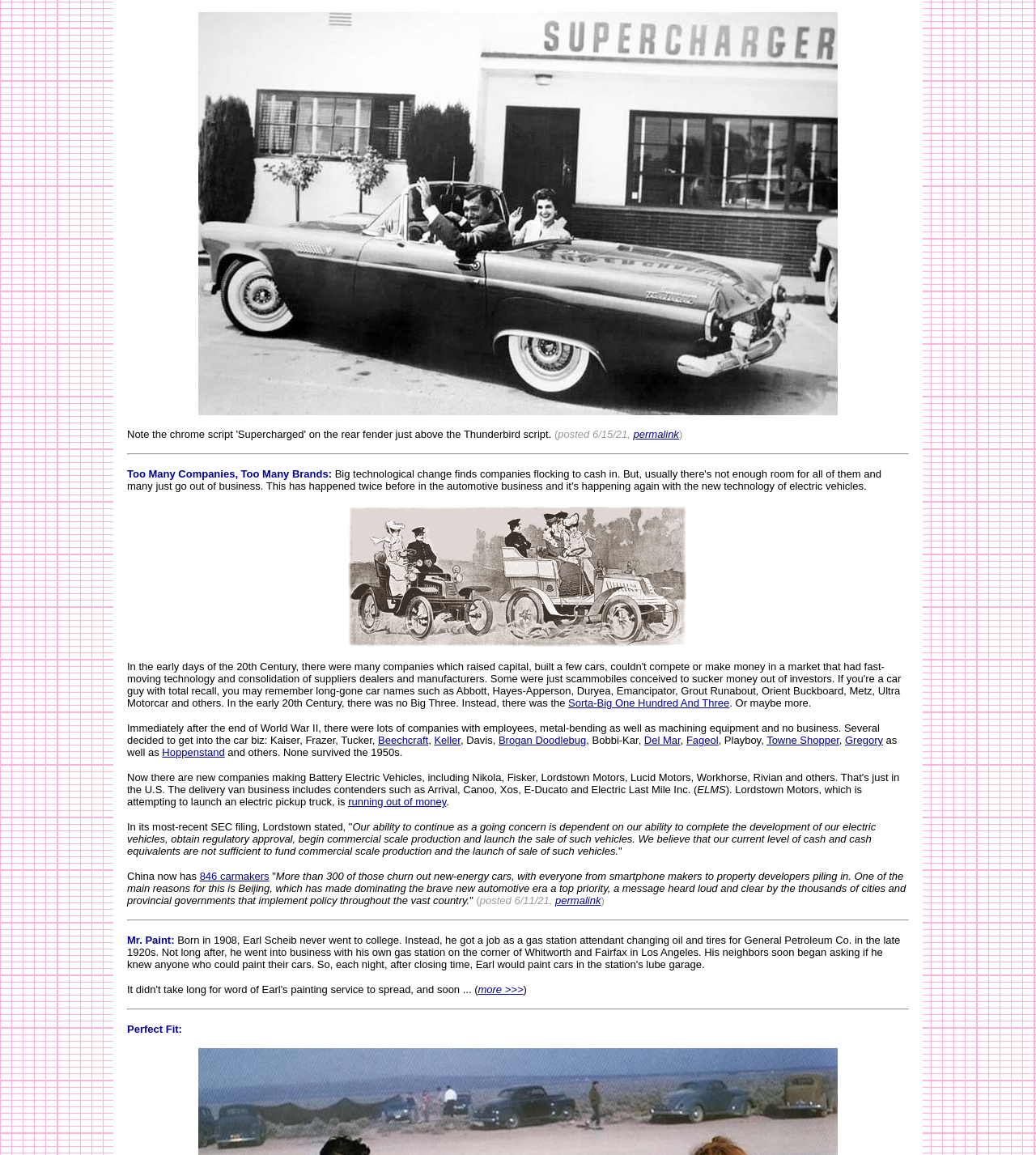Use a single word or phrase to answer the question: How many carmakers does China have?

846